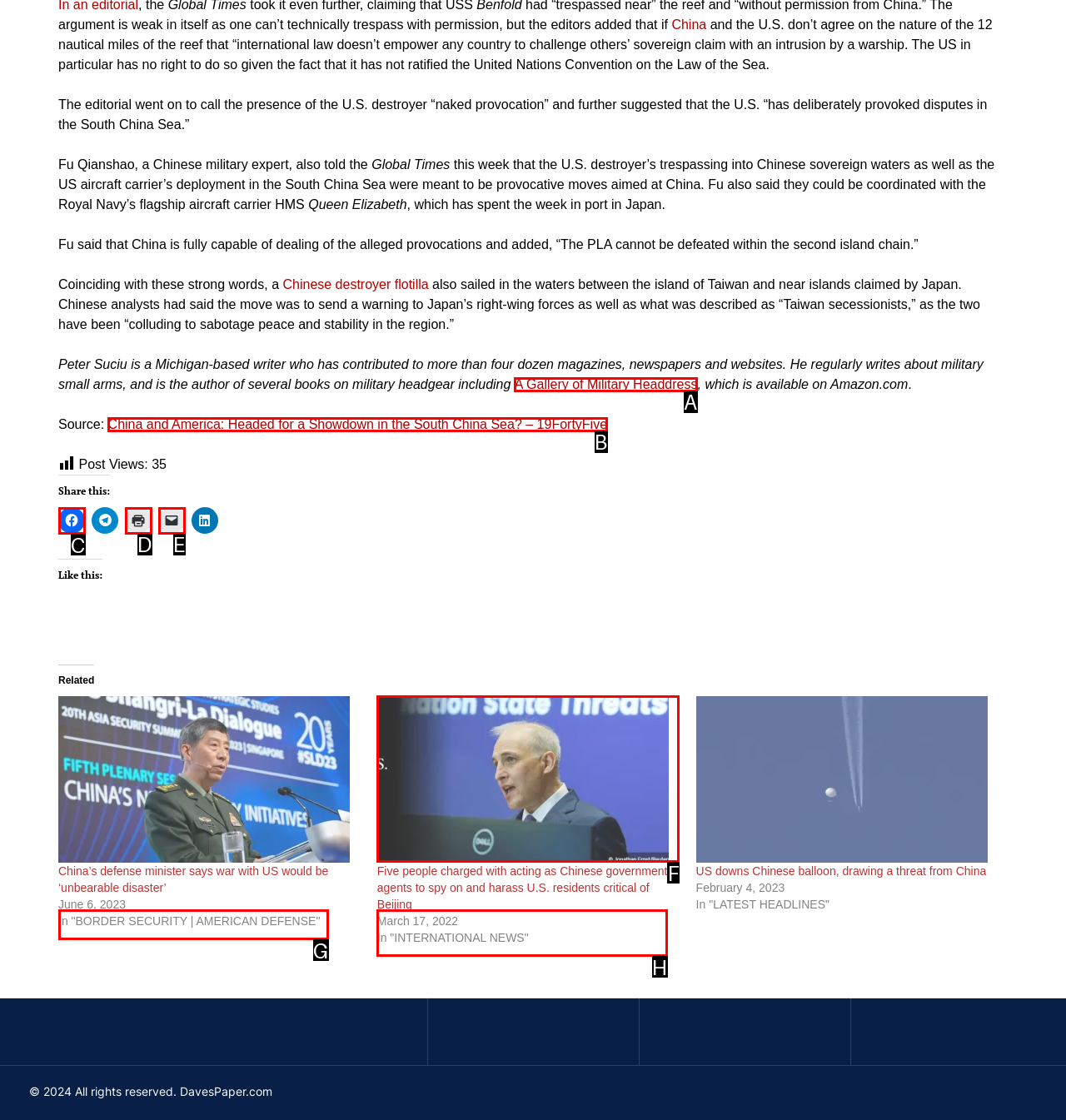Select the correct HTML element to complete the following task: Click to share on Facebook
Provide the letter of the choice directly from the given options.

C